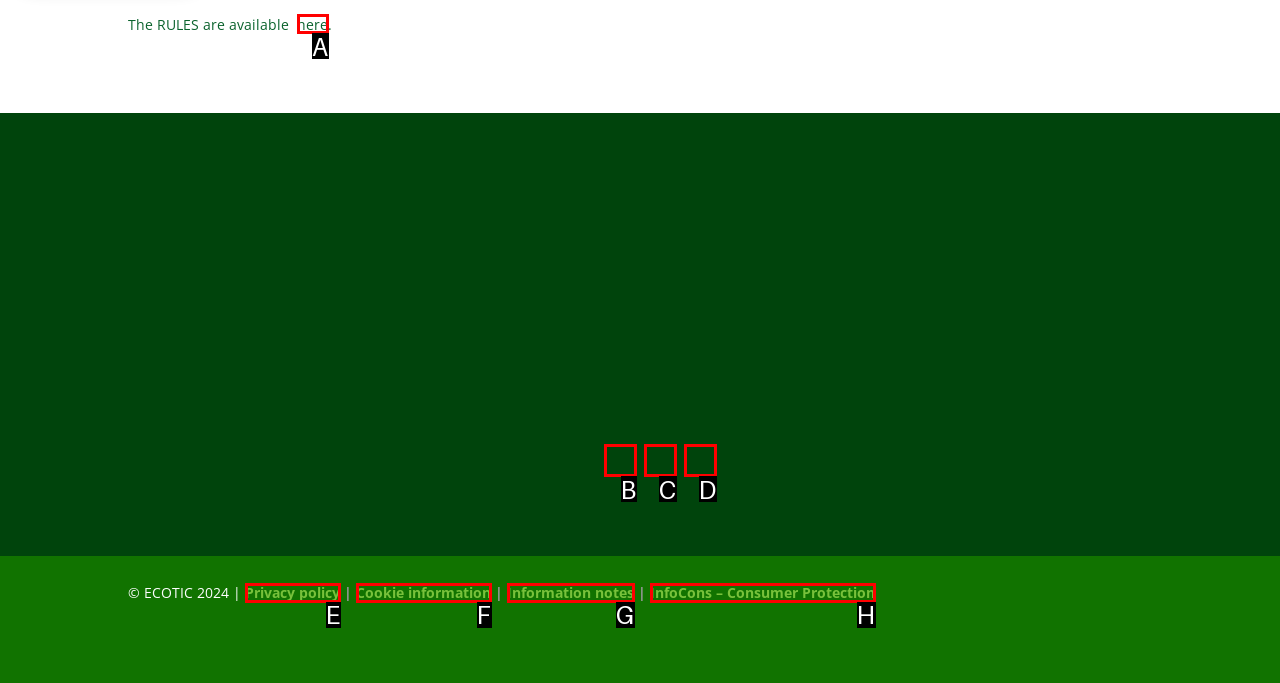Identify the letter of the UI element that fits the description: InfoCons – Consumer Protection
Respond with the letter of the option directly.

H